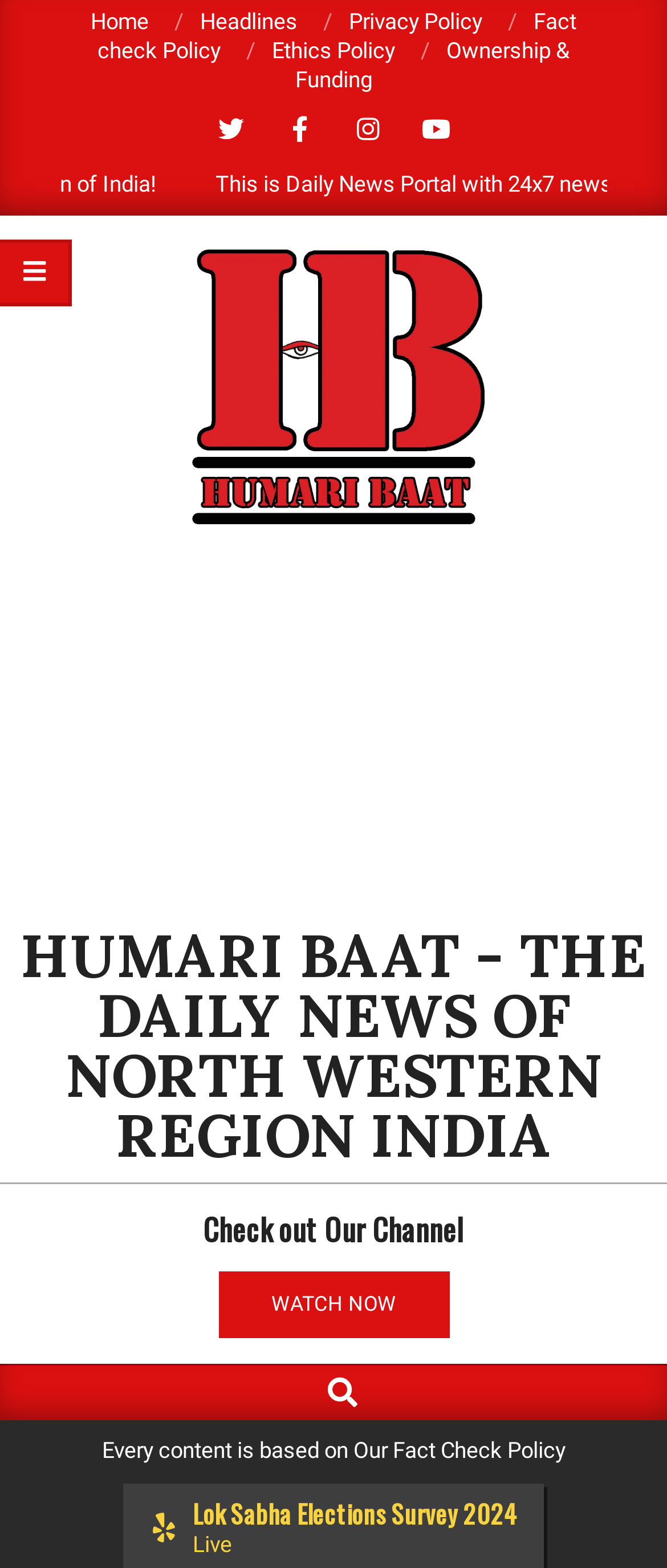Using the provided element description, identify the bounding box coordinates as (top-left x, top-left y, bottom-right x, bottom-right y). Ensure all values are between 0 and 1. Description: Privacy Policy

[0.523, 0.005, 0.723, 0.022]